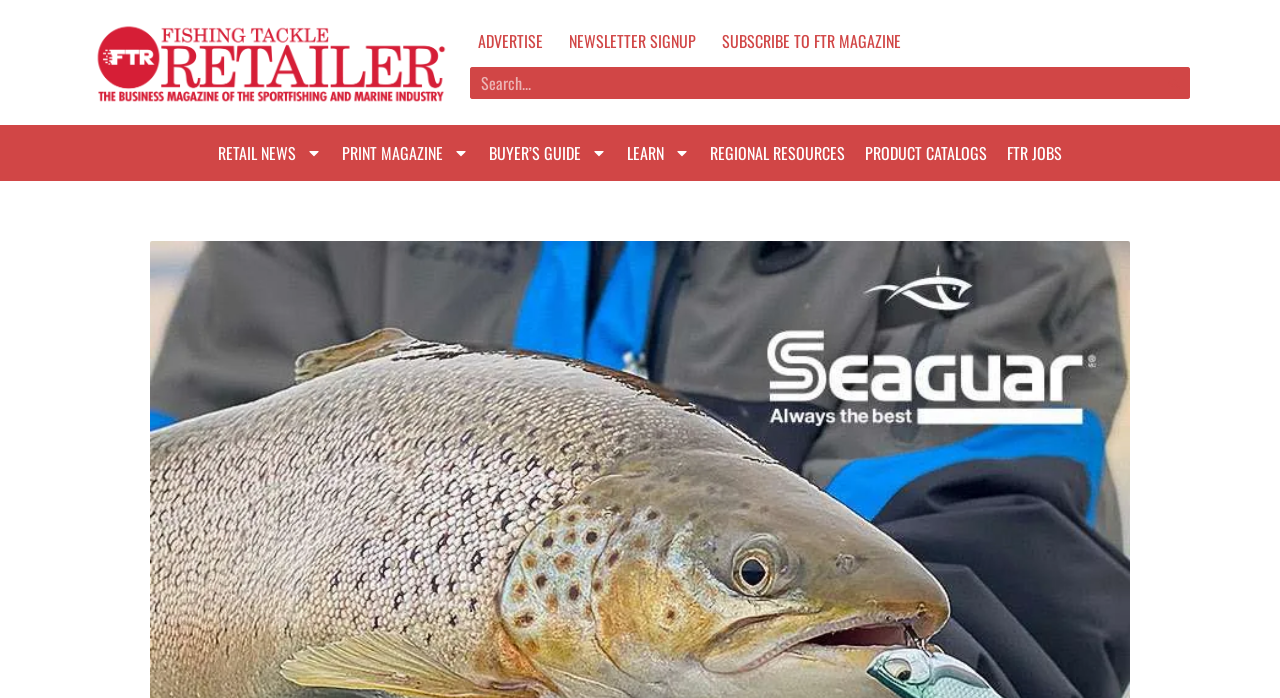What is the function of the 'Subscribe to FTR Magazine' link?
Refer to the image and give a detailed response to the question.

I found a link labeled 'Subscribe to FTR Magazine', which suggests that its function is to allow users to subscribe to the magazine and receive regular issues.